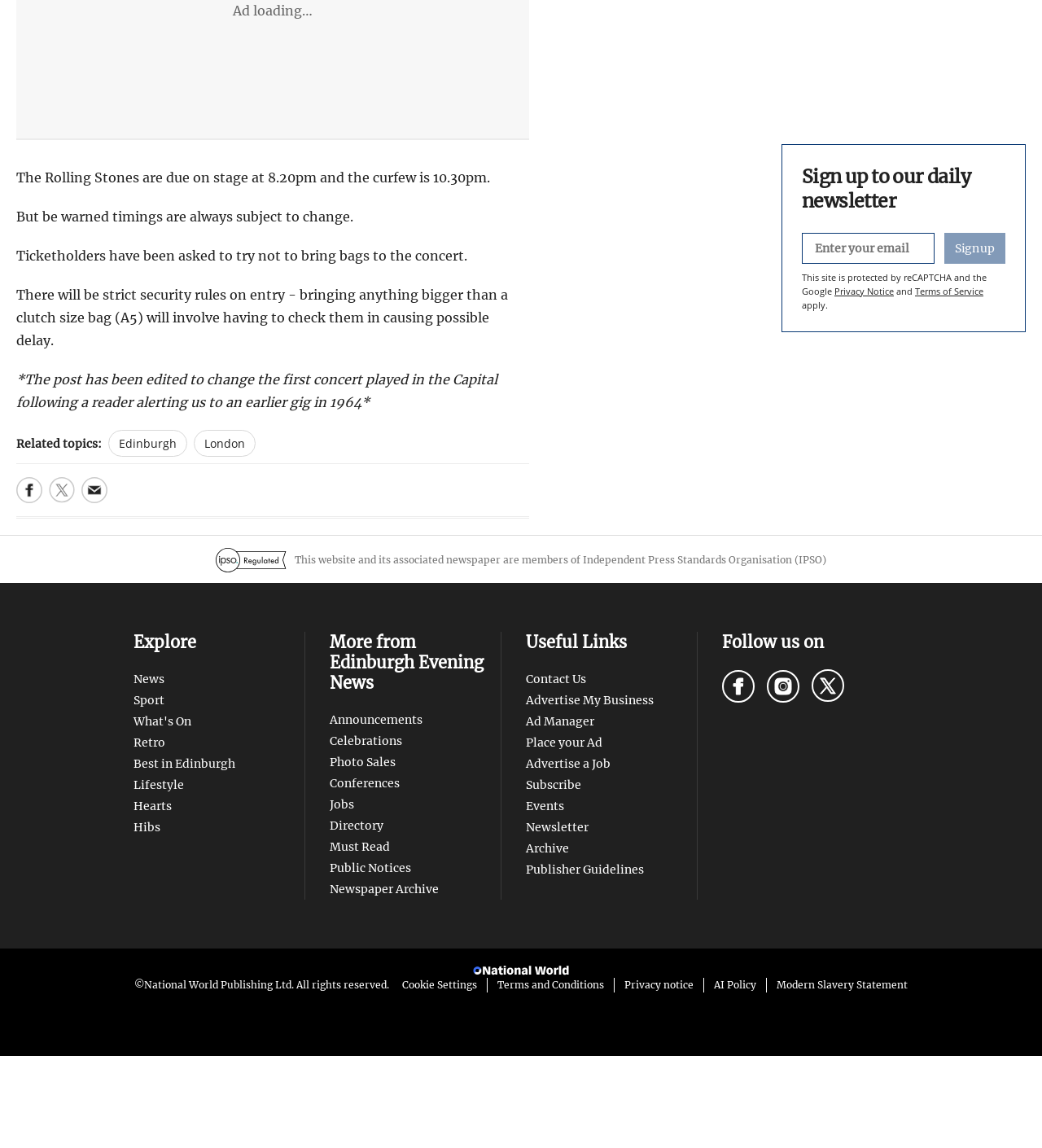Determine the bounding box coordinates of the section to be clicked to follow the instruction: "Show Menu". The coordinates should be given as four float numbers between 0 and 1, formatted as [left, top, right, bottom].

None